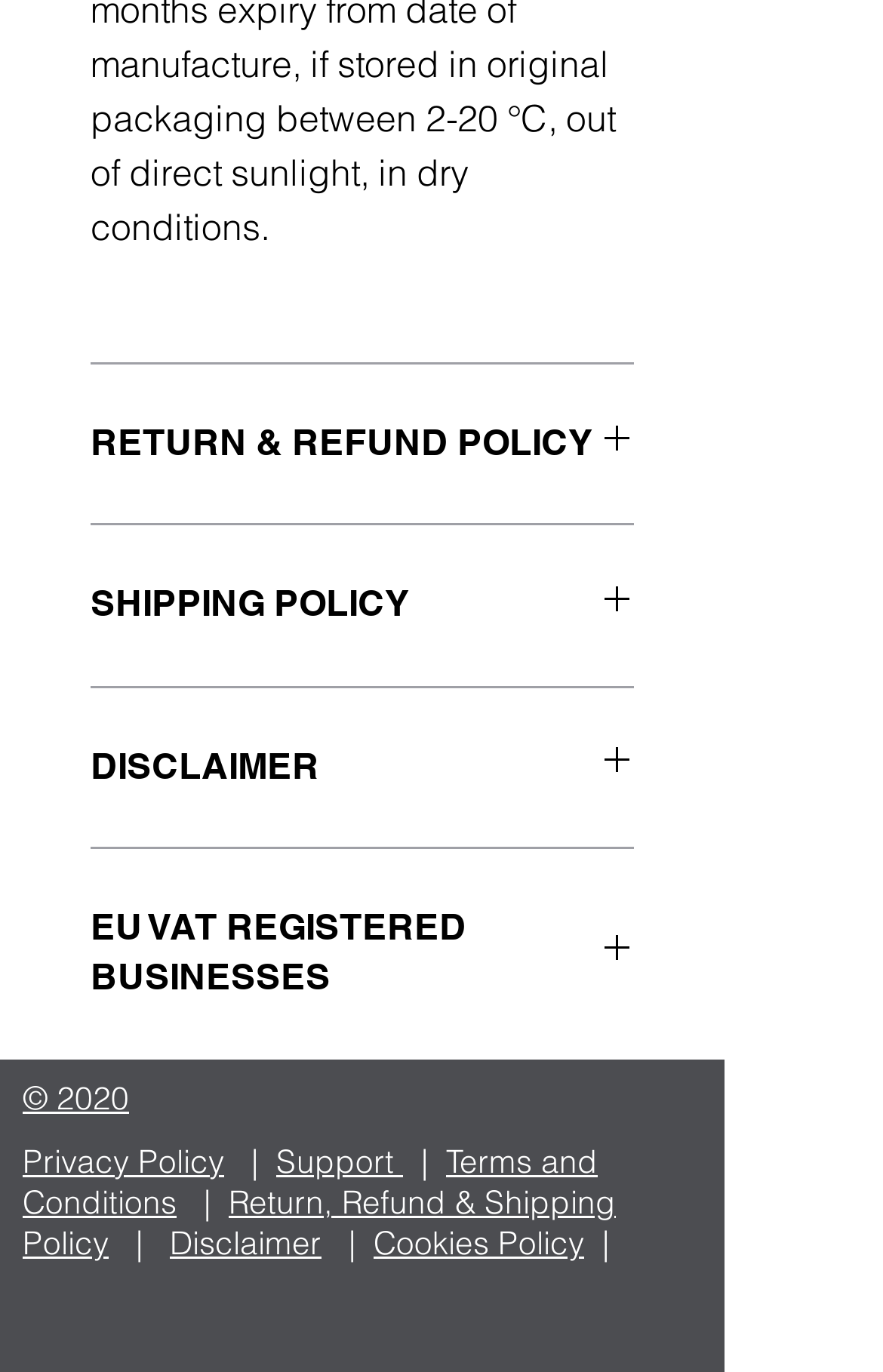Given the description "EU VAT REGISTERED BUSINESSES", determine the bounding box of the corresponding UI element.

[0.103, 0.658, 0.718, 0.732]